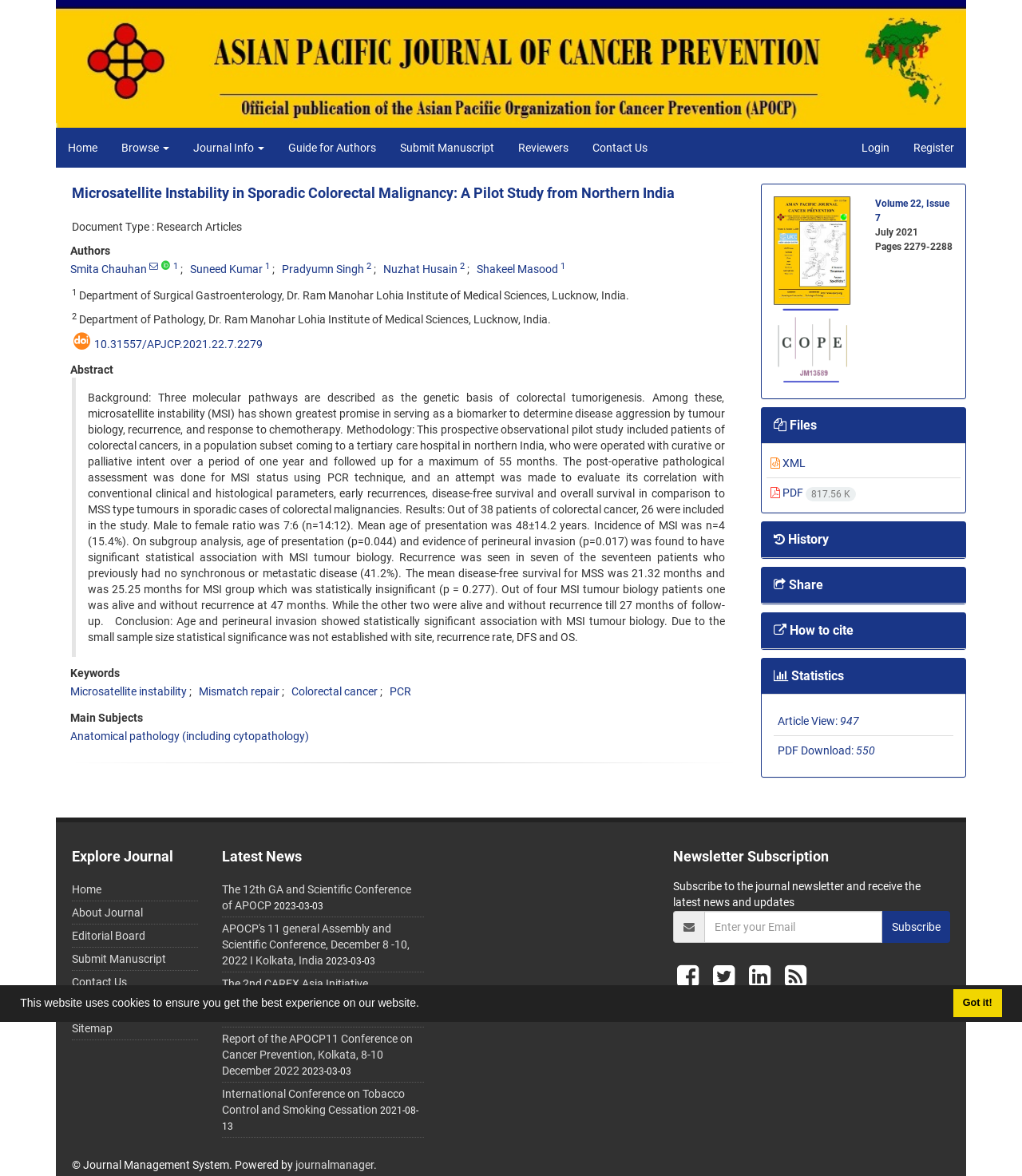Given the element description: "PDF Download: 550", predict the bounding box coordinates of the UI element it refers to, using four float numbers between 0 and 1, i.e., [left, top, right, bottom].

[0.761, 0.632, 0.856, 0.643]